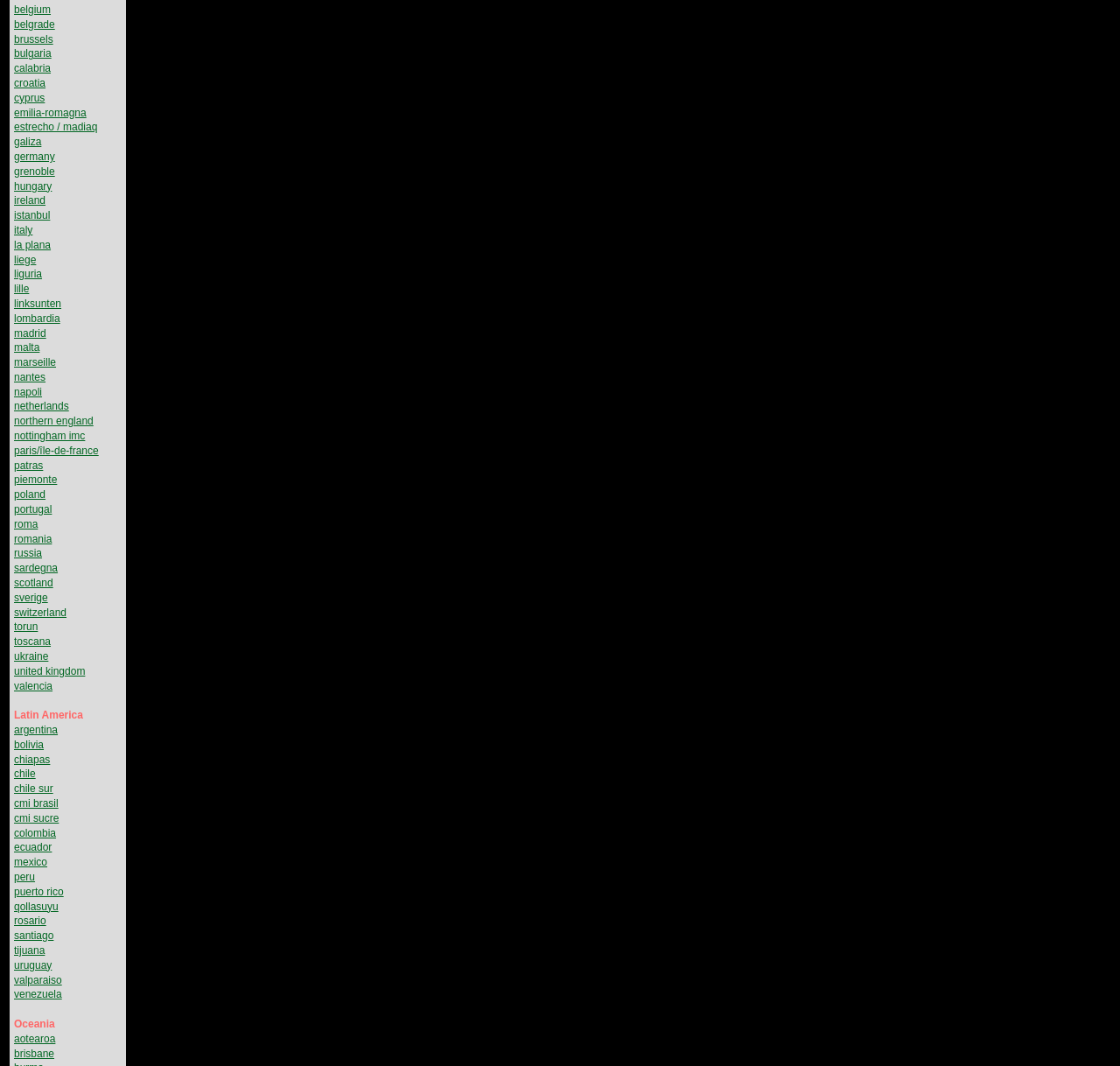Using the description: "December 26, 2014", determine the UI element's bounding box coordinates. Ensure the coordinates are in the format of four float numbers between 0 and 1, i.e., [left, top, right, bottom].

None